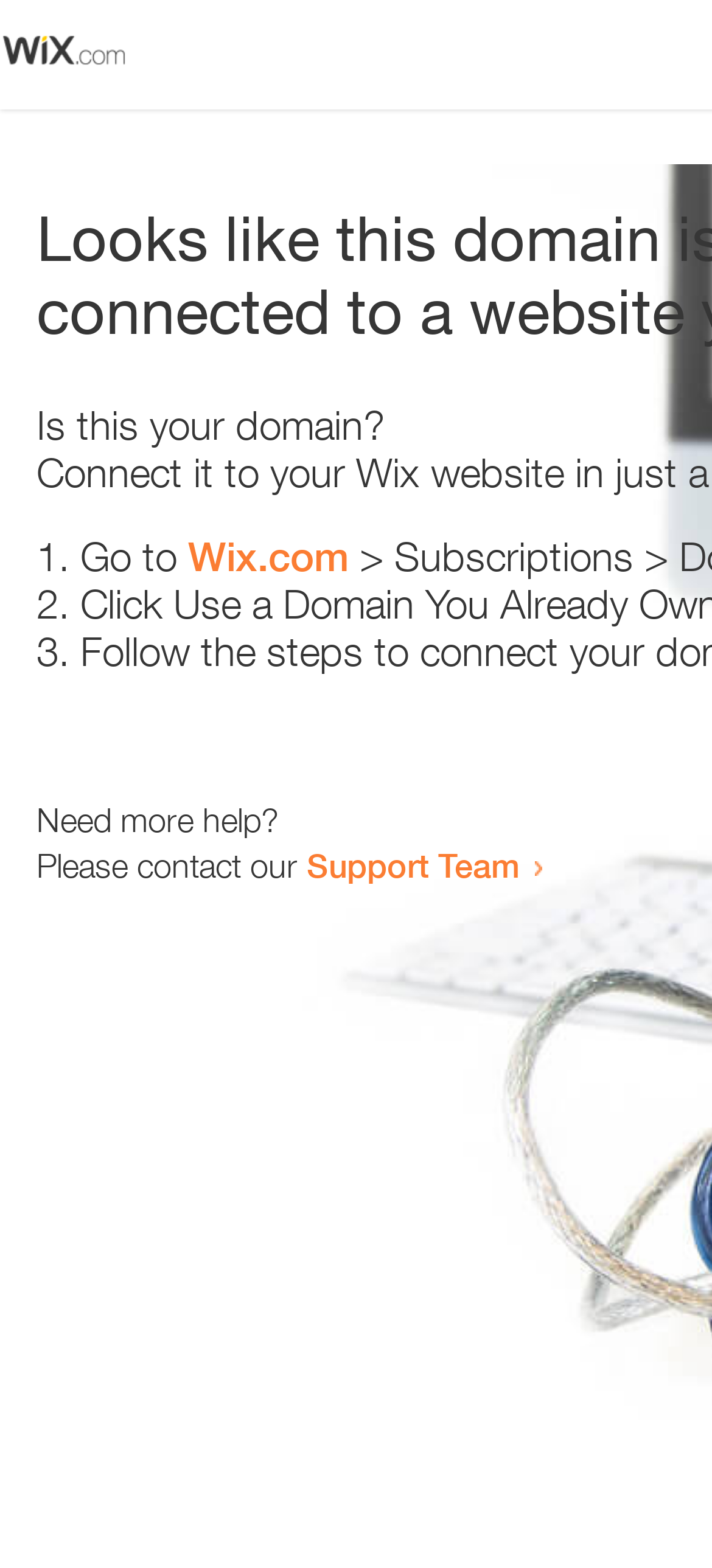Write an elaborate caption that captures the essence of the webpage.

The webpage appears to be an error page, with a small image at the top left corner. Below the image, there is a heading that reads "Is this your domain?" centered on the page. 

Underneath the heading, there is a numbered list with three items. The list items are aligned to the left, with the numbers "1.", "2.", and "3." preceding each item. The first item says "Go to" followed by a link to "Wix.com". 

Further down the page, there is a section that asks "Need more help?" followed by a sentence that says "Please contact our" and a link to the "Support Team". This section is also aligned to the left.